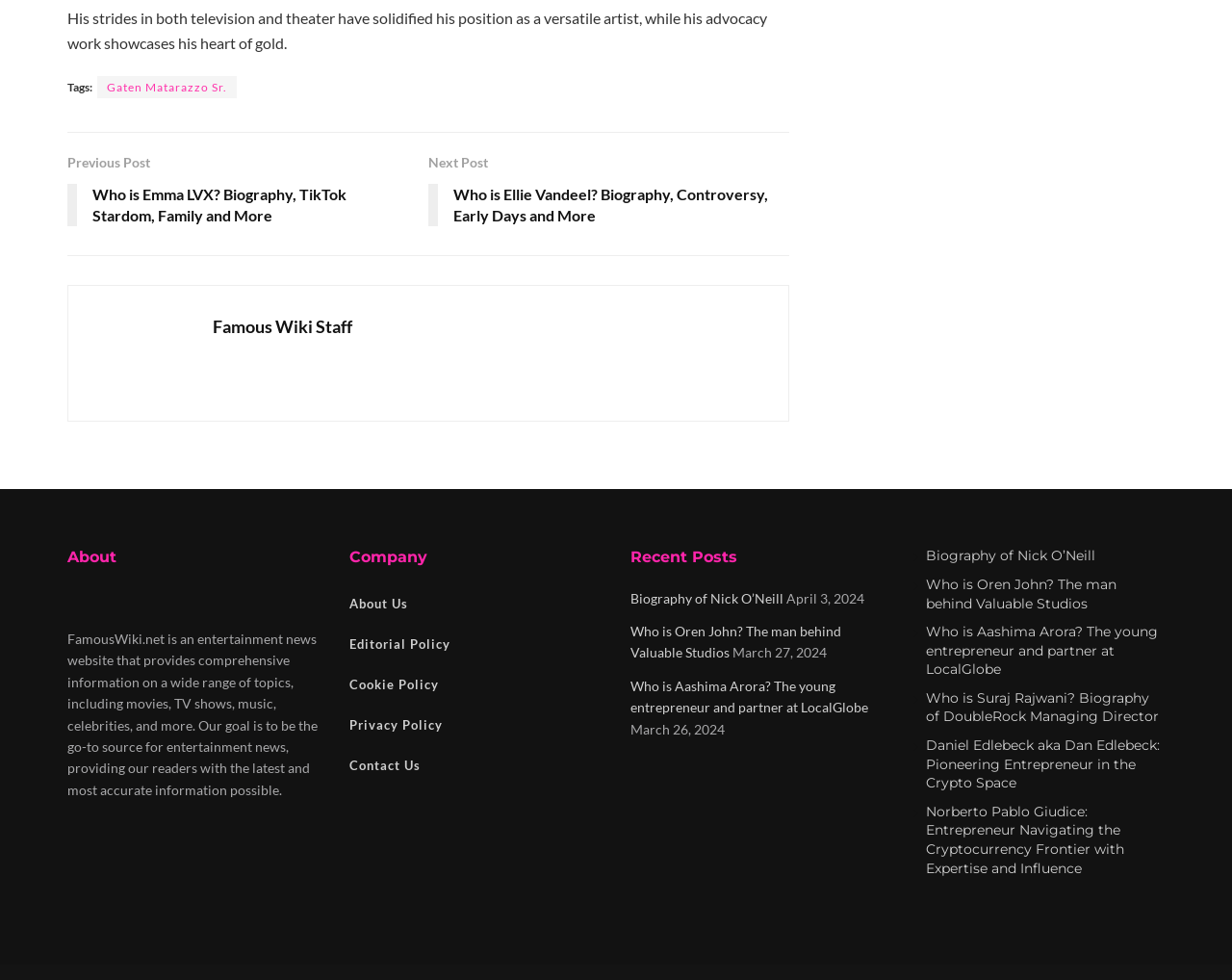Identify the bounding box coordinates of the clickable region required to complete the instruction: "Go to the previous post". The coordinates should be given as four float numbers within the range of 0 and 1, i.e., [left, top, right, bottom].

[0.055, 0.155, 0.348, 0.241]